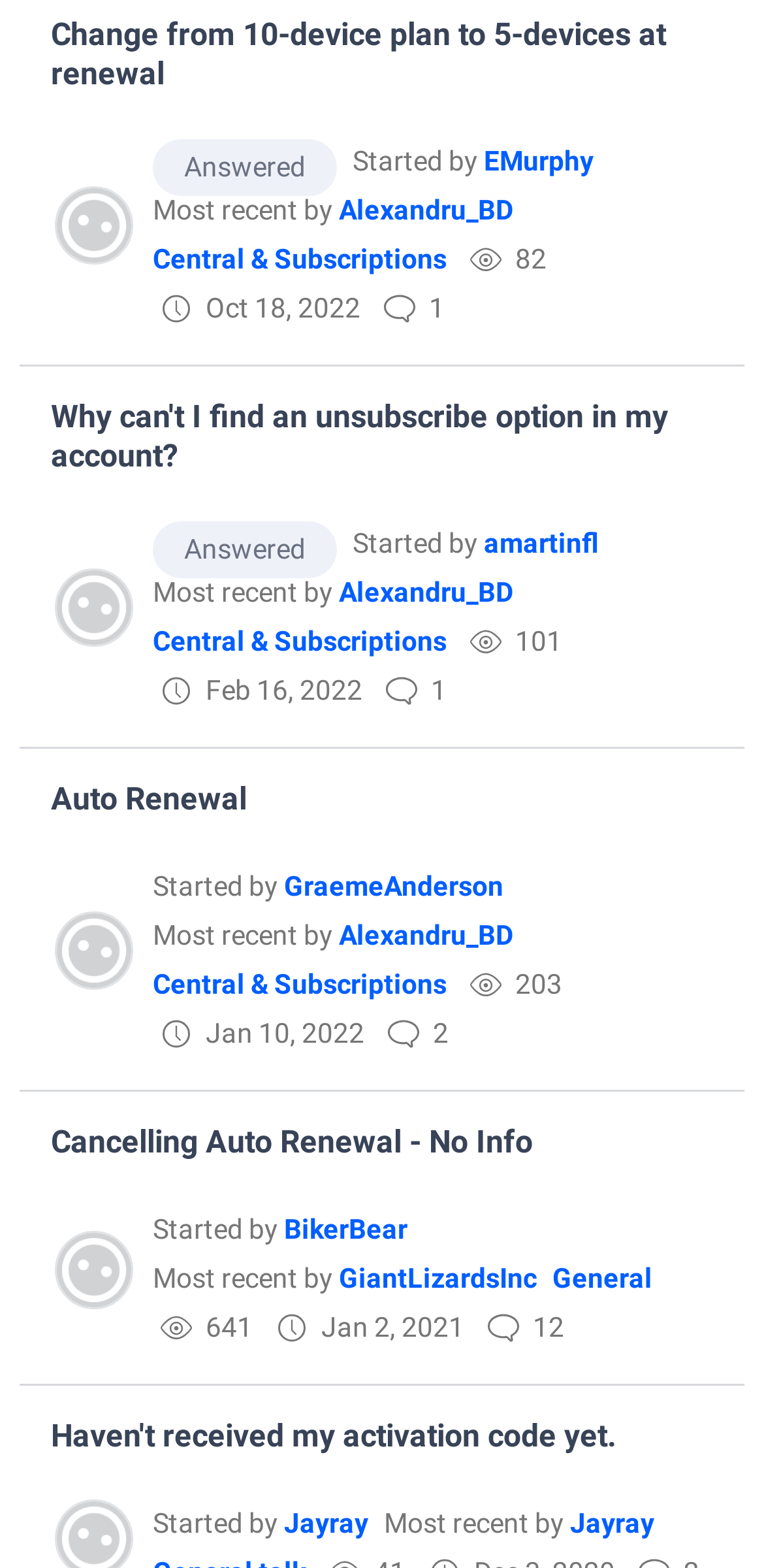Identify the bounding box coordinates of the section to be clicked to complete the task described by the following instruction: "Check the last comment of the topic 'Why can't I find an unsubscribe option in my account?'". The coordinates should be four float numbers between 0 and 1, formatted as [left, top, right, bottom].

[0.269, 0.186, 0.472, 0.206]